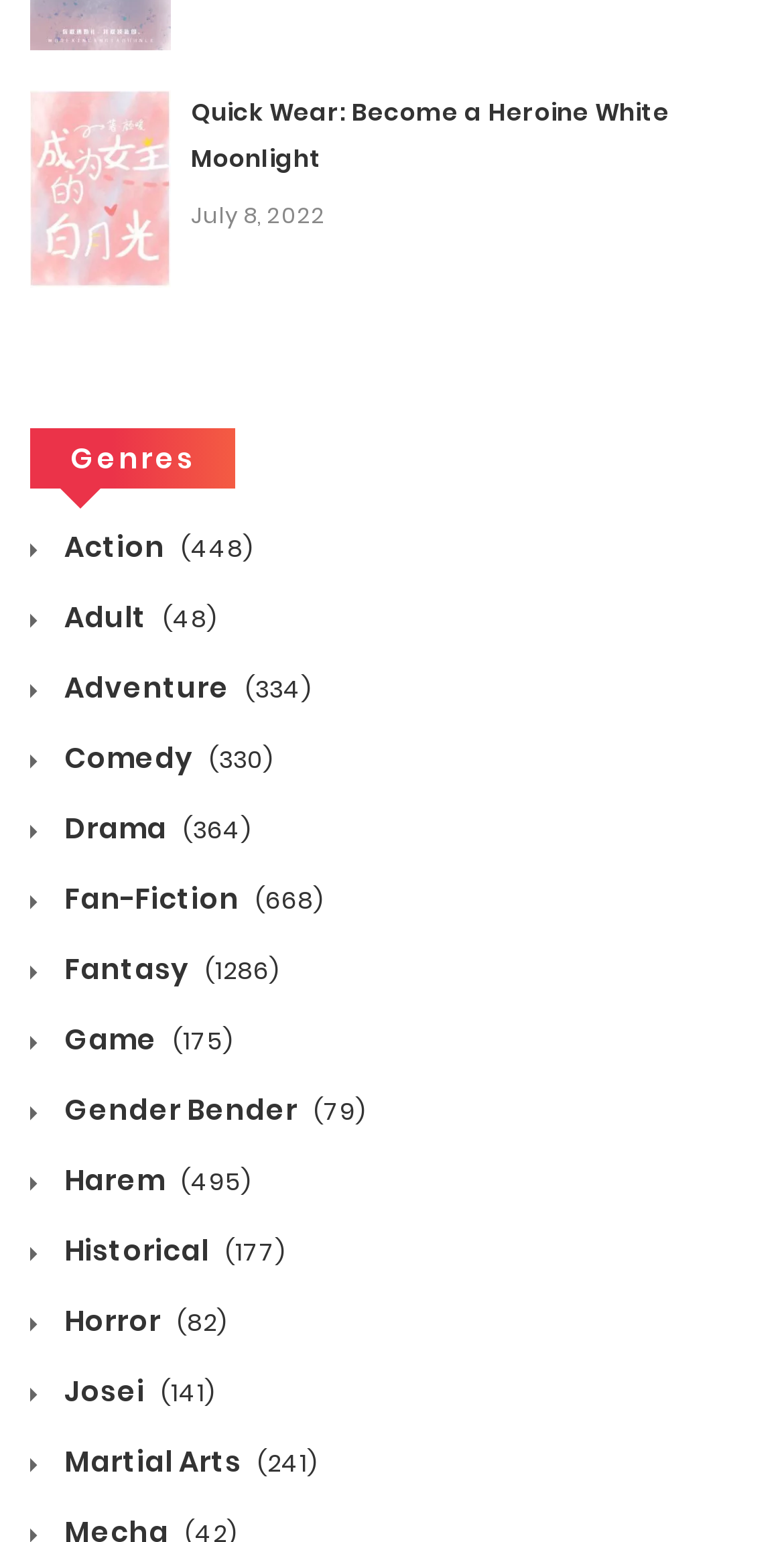Please locate the UI element described by "Chapter 39" and provide its bounding box coordinates.

[0.038, 0.508, 0.256, 0.587]